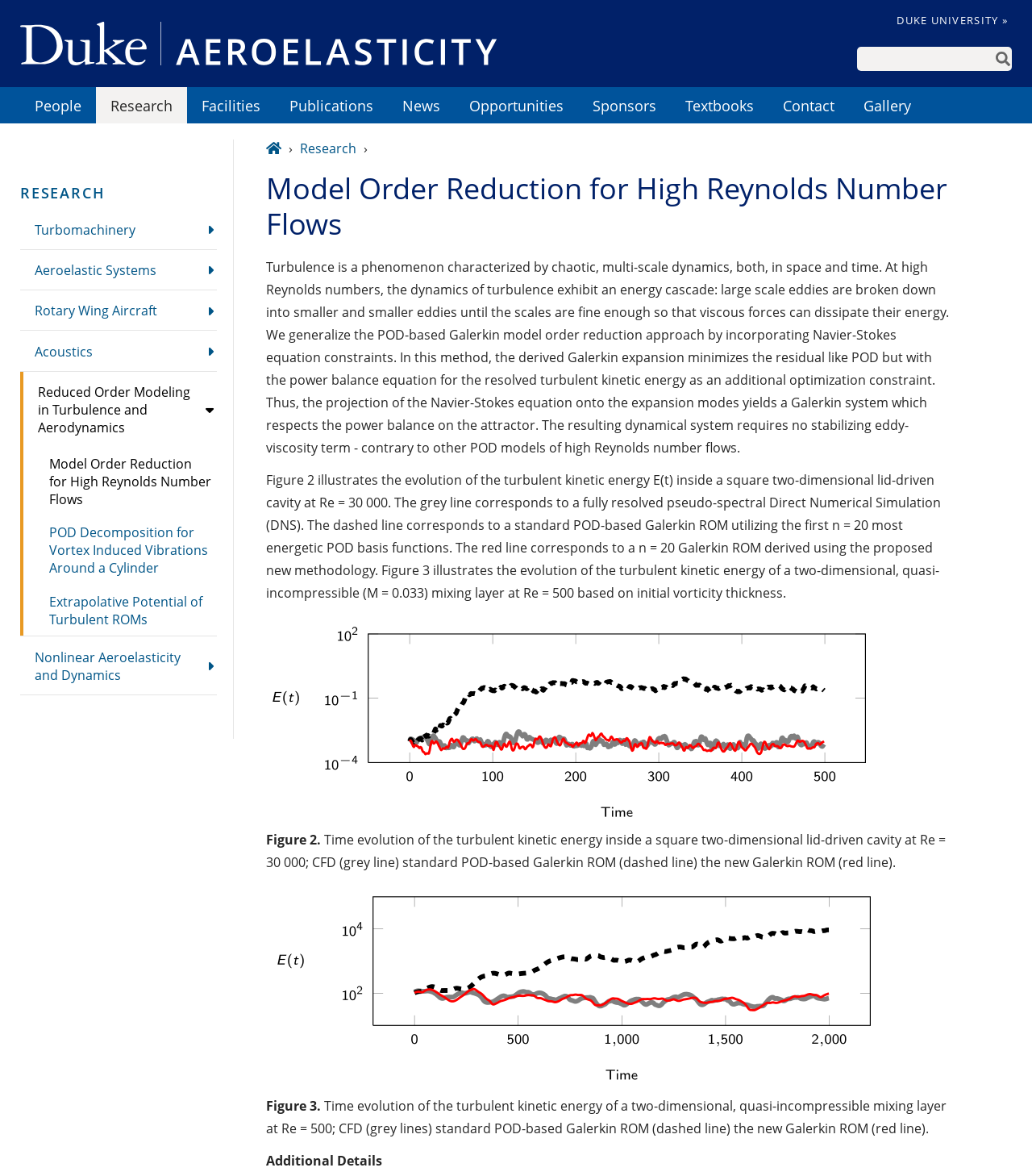Pinpoint the bounding box coordinates of the clickable element to carry out the following instruction: "Click on the 'Gallery' link."

[0.823, 0.074, 0.897, 0.105]